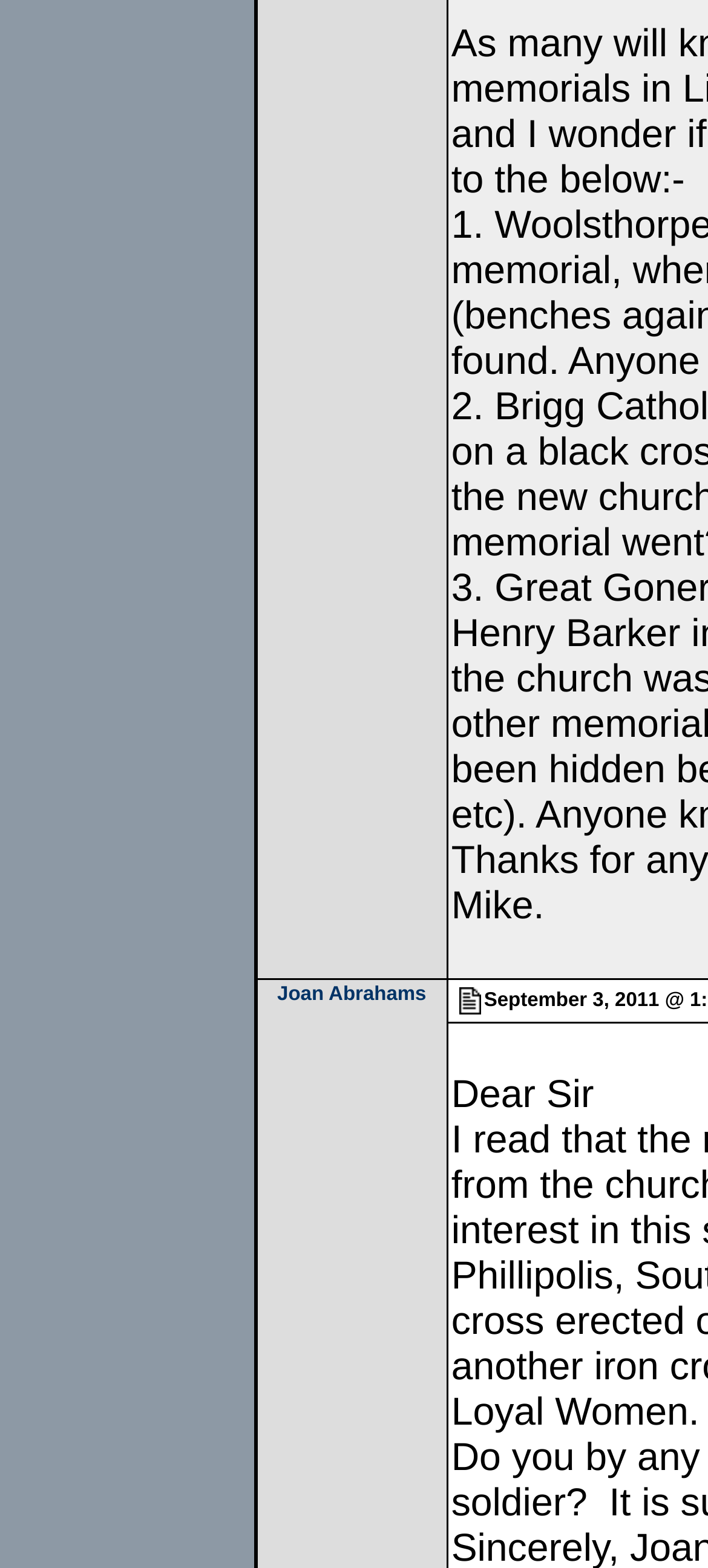Extract the bounding box coordinates for the HTML element that matches this description: "Joan Abrahams". The coordinates should be four float numbers between 0 and 1, i.e., [left, top, right, bottom].

[0.392, 0.627, 0.602, 0.641]